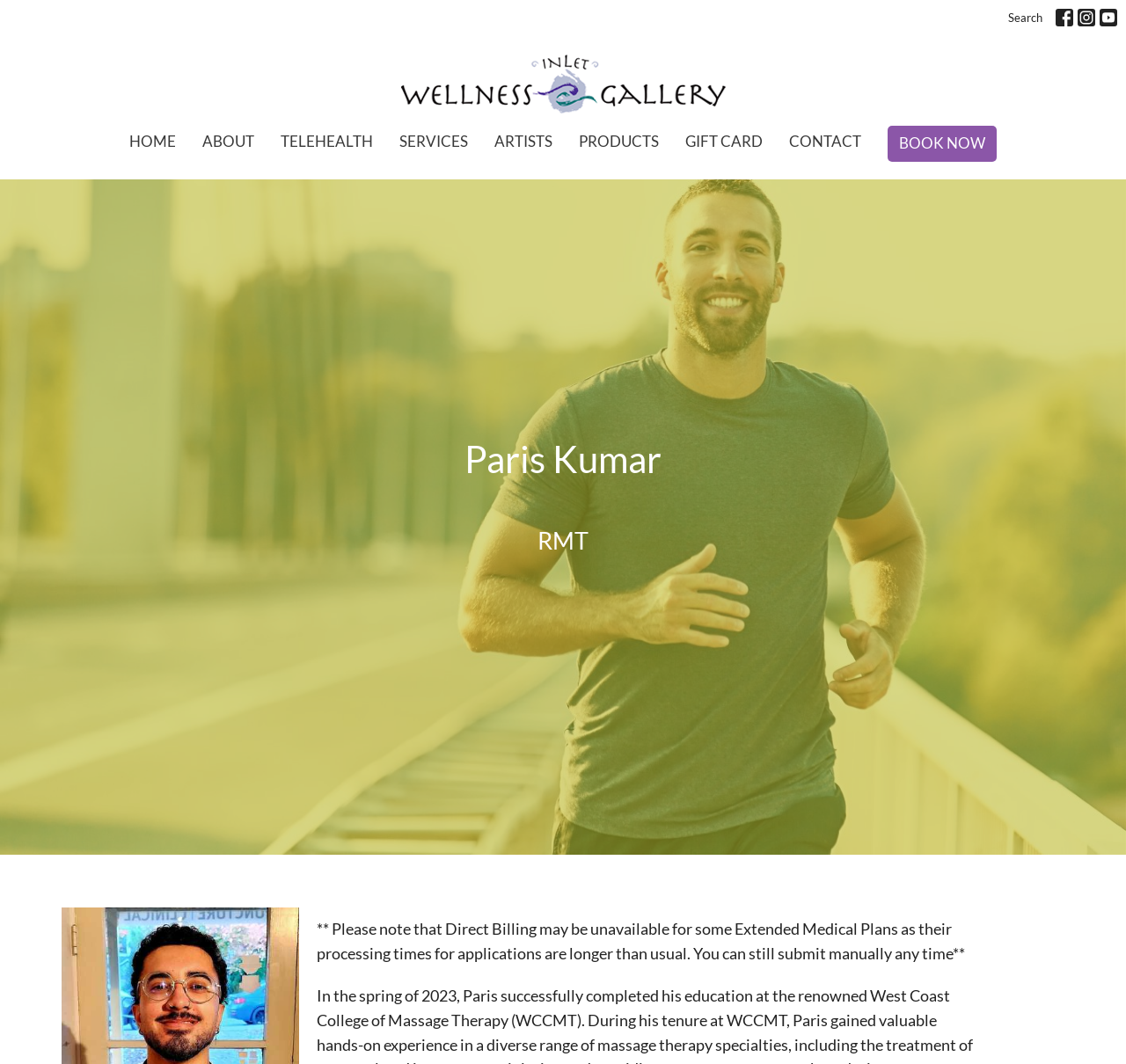Identify the bounding box coordinates for the element that needs to be clicked to fulfill this instruction: "Book an appointment now". Provide the coordinates in the format of four float numbers between 0 and 1: [left, top, right, bottom].

[0.788, 0.118, 0.885, 0.152]